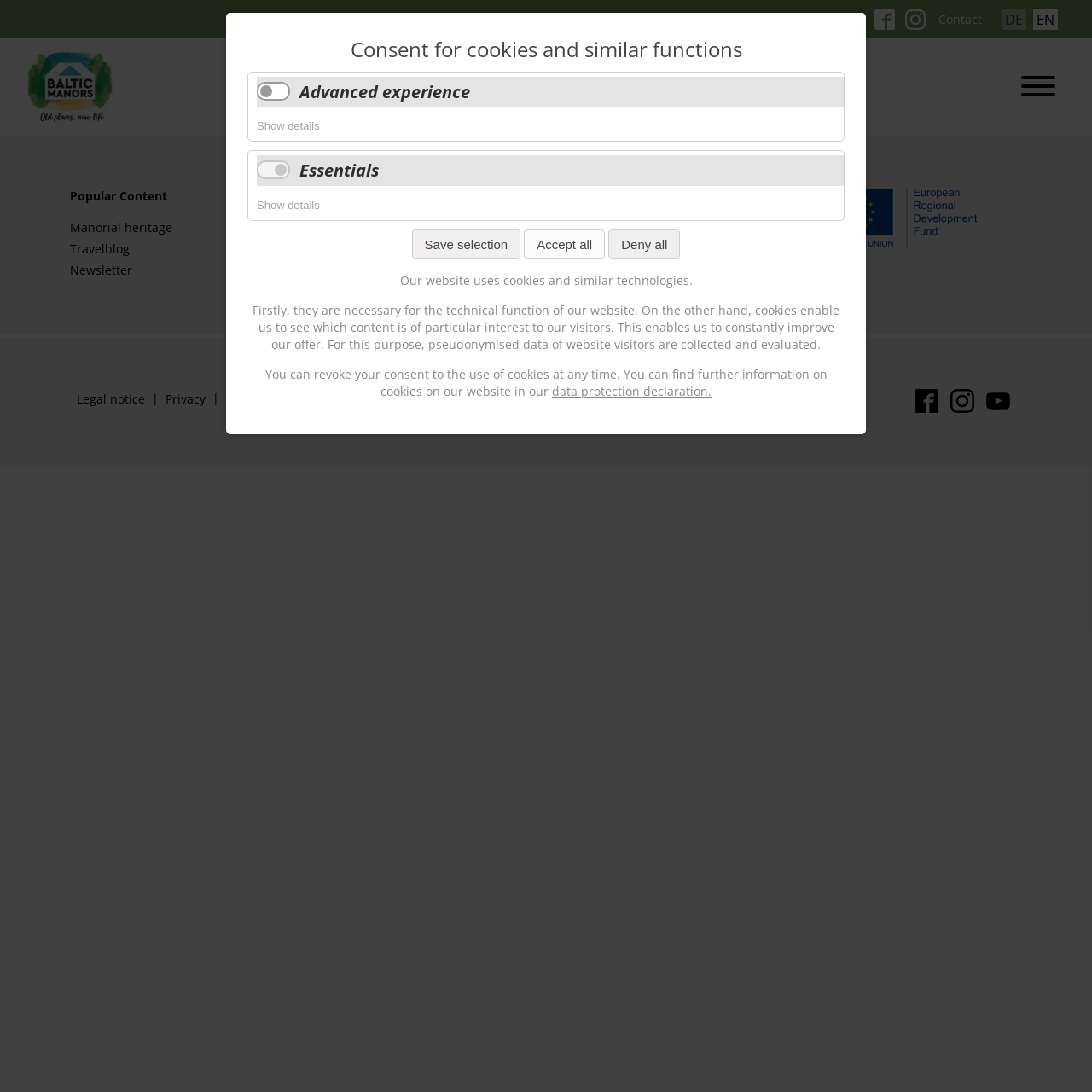Determine the bounding box coordinates for the clickable element to execute this instruction: "Check the publication date". Provide the coordinates as four float numbers between 0 and 1, i.e., [left, top, right, bottom].

None